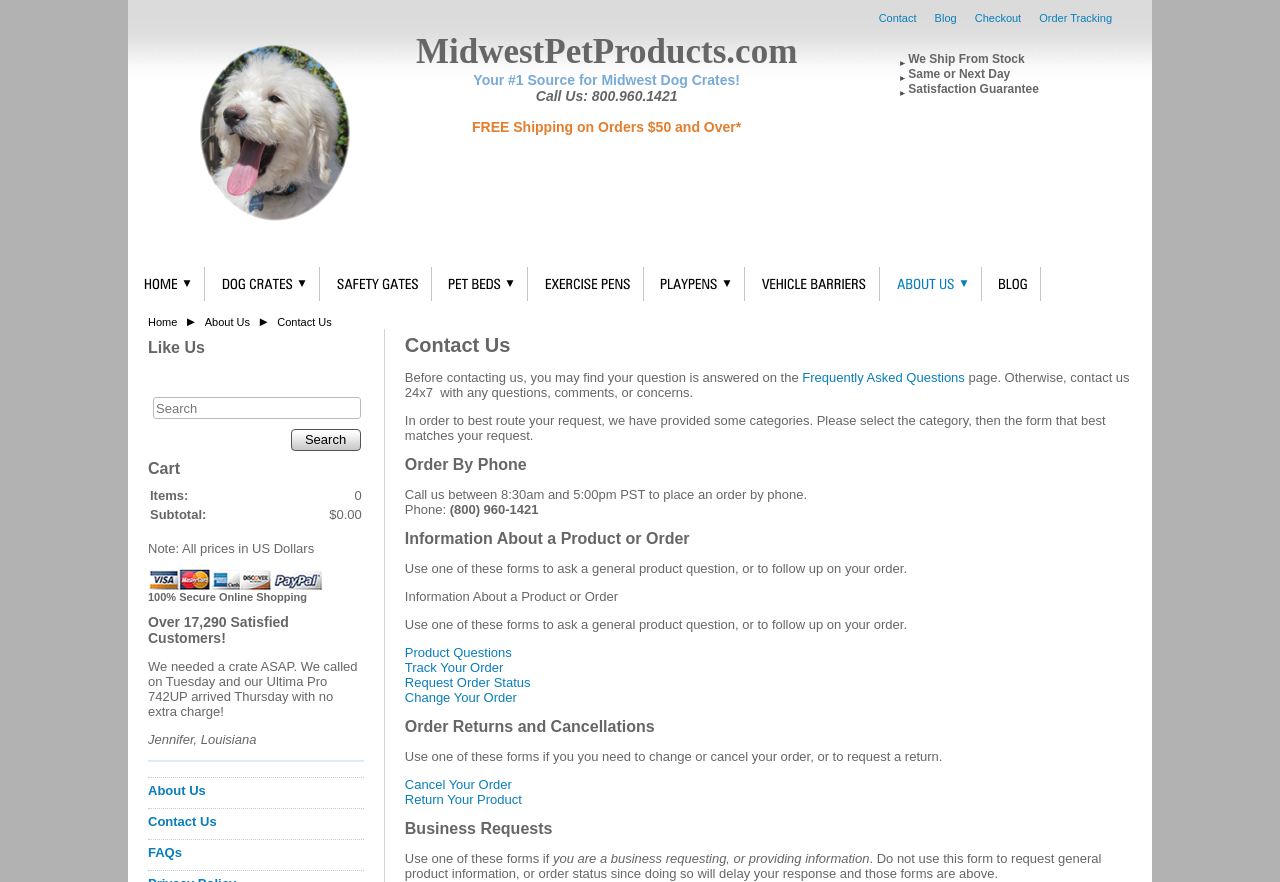Identify the bounding box coordinates for the region to click in order to carry out this instruction: "Search for something". Provide the coordinates using four float numbers between 0 and 1, formatted as [left, top, right, bottom].

[0.12, 0.451, 0.281, 0.474]